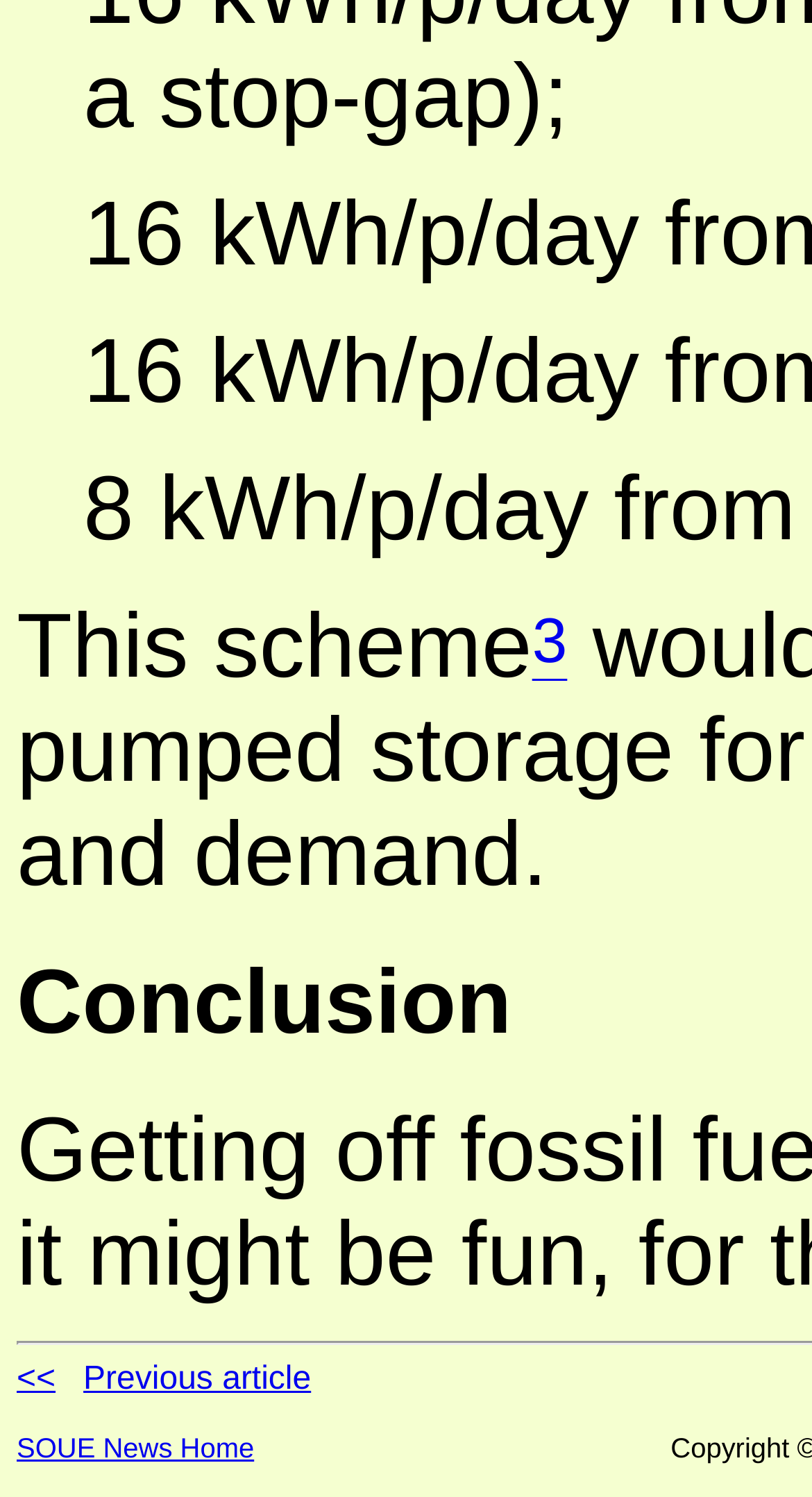What is the text at the bottom of the page? Refer to the image and provide a one-word or short phrase answer.

SOUE News Home